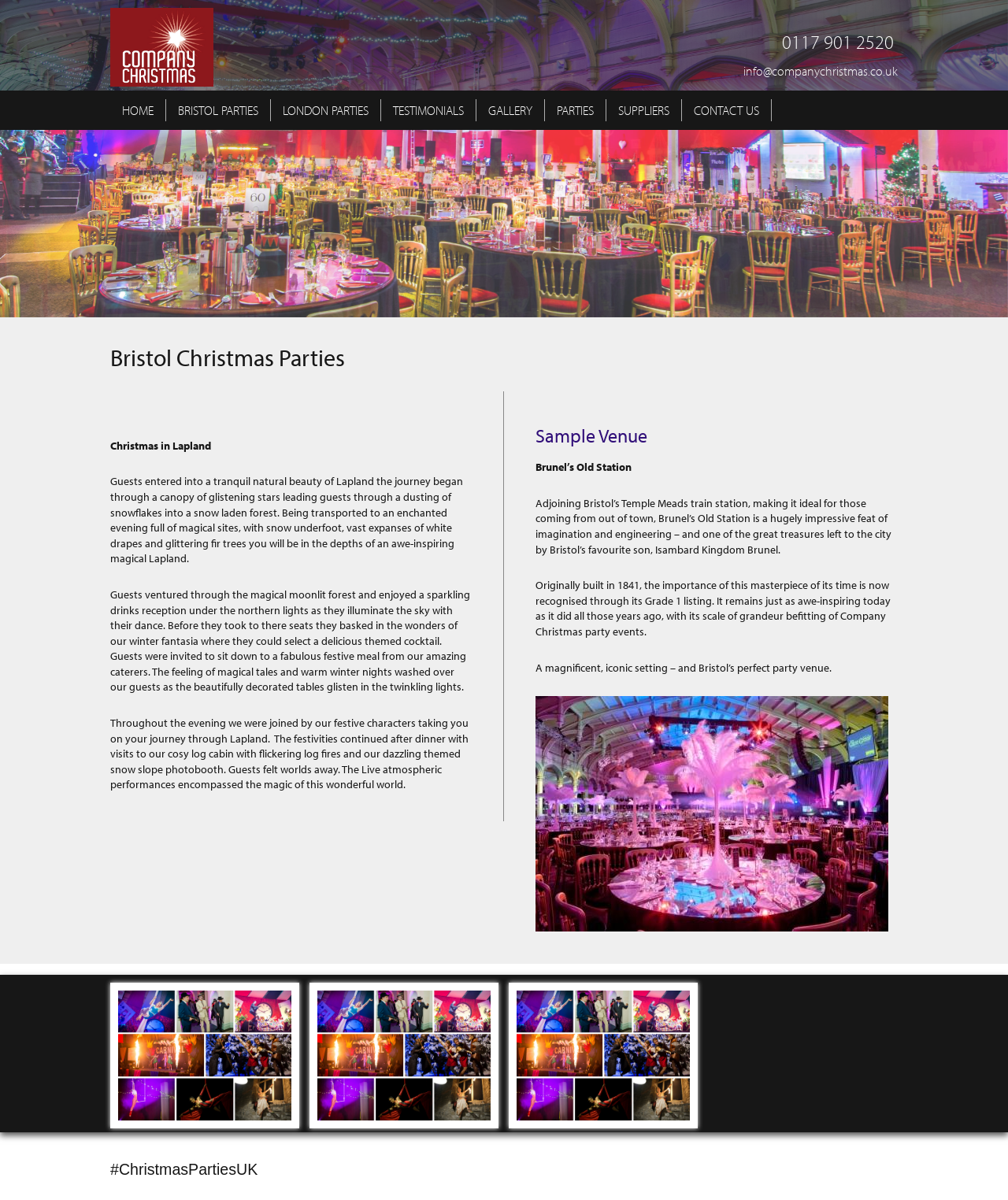Describe every aspect of the webpage comprehensively.

This webpage is about Company Christmas, a company that organizes office Christmas parties in Bristol. At the top left corner, there is a logo image with the company name. Below the logo, there is a phone number and an email address. 

To the right of the logo, there is a navigation menu with links to different sections of the website, including HOME, BRISTOL PARTIES, LONDON PARTIES, TESTIMONIALS, GALLERY, PARTIES, SUPPLIERS, and CONTACT US.

Below the navigation menu, there is a heading that reads "Bristol Christmas Parties". Underneath, there is a section describing a Christmas party theme, "Christmas in Lapland". This section includes three paragraphs of text that describe the magical and festive atmosphere of the party, with details about the decorations, food, and entertainment.

To the right of the "Christmas in Lapland" section, there is a section about a sample venue, "Brunel's Old Station". This section includes a heading, a subheading, and three paragraphs of text that describe the venue's history, architecture, and suitability for Company Christmas party events. Below the text, there is an image of the venue.

At the bottom of the page, there are three sections. The first section is about London parties, with a heading, a sentence of text, and a "Read More.." link. The second section is about the photo gallery, with a heading, a sentence of text, and a "Read More.." link. The third section is a call to action, with a hashtag "#ChristmasPartiesUK". There are also several images scattered throughout the bottom section of the page.